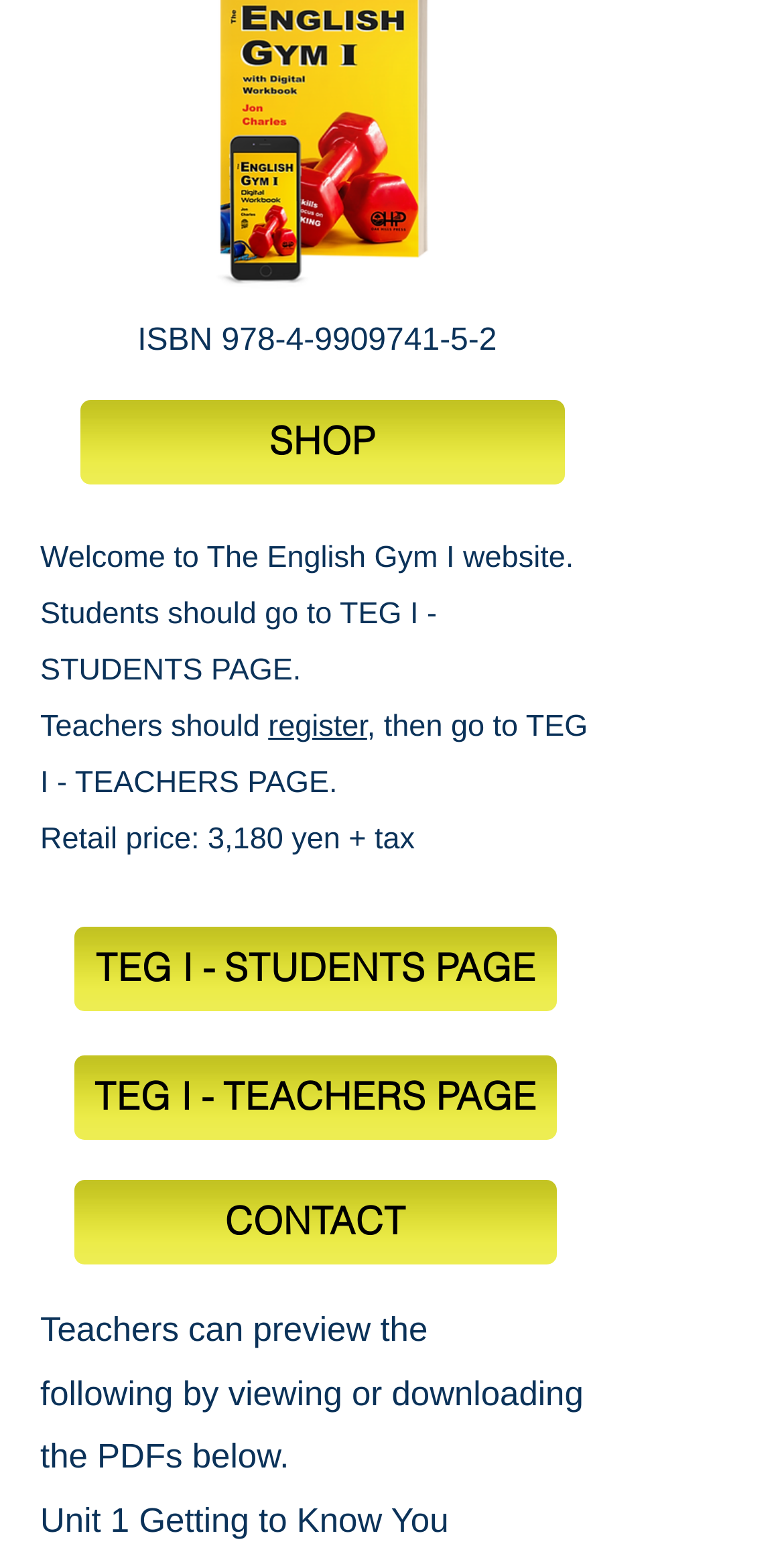Provide the bounding box coordinates of the UI element that matches the description: "TEG I - TEACHERS PAGE".

[0.095, 0.675, 0.71, 0.729]